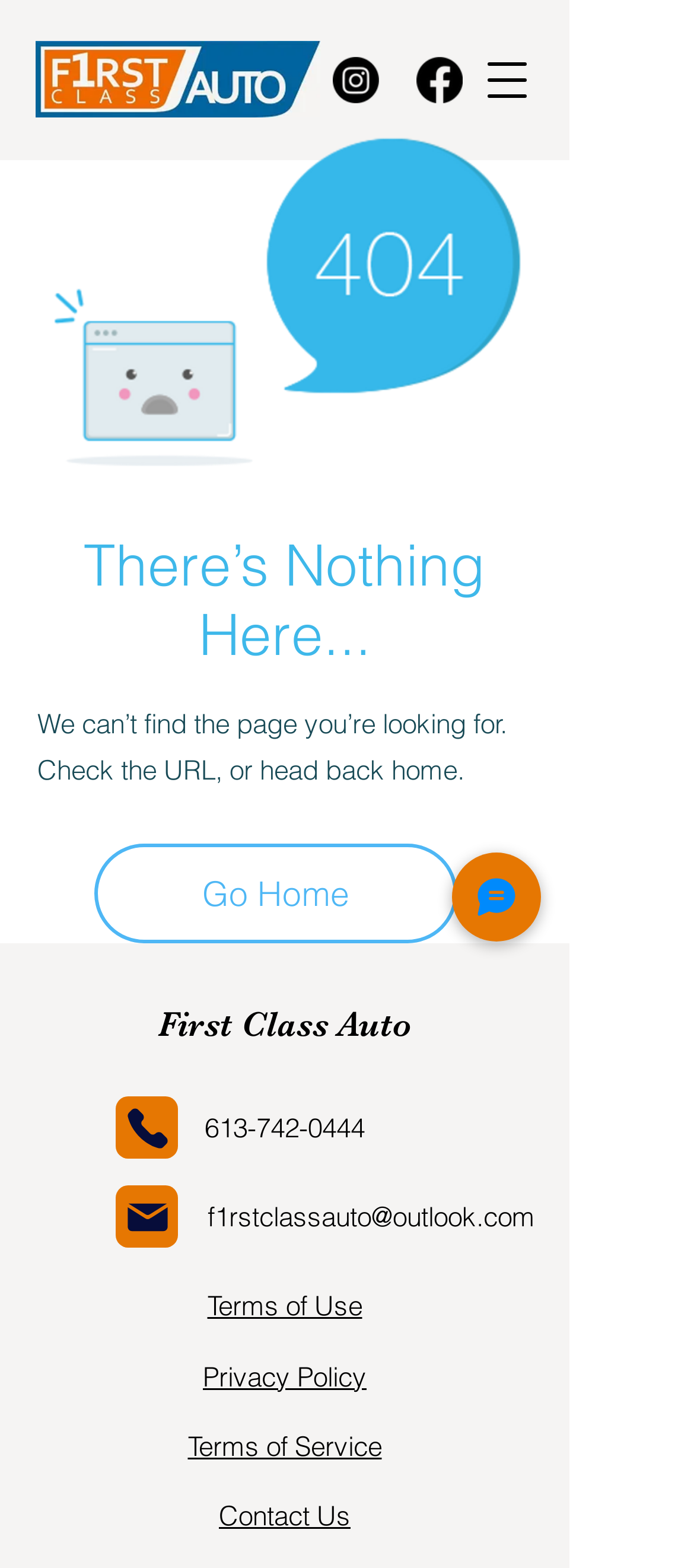Please specify the bounding box coordinates of the clickable region to carry out the following instruction: "Open navigation menu". The coordinates should be four float numbers between 0 and 1, in the format [left, top, right, bottom].

[0.667, 0.023, 0.795, 0.079]